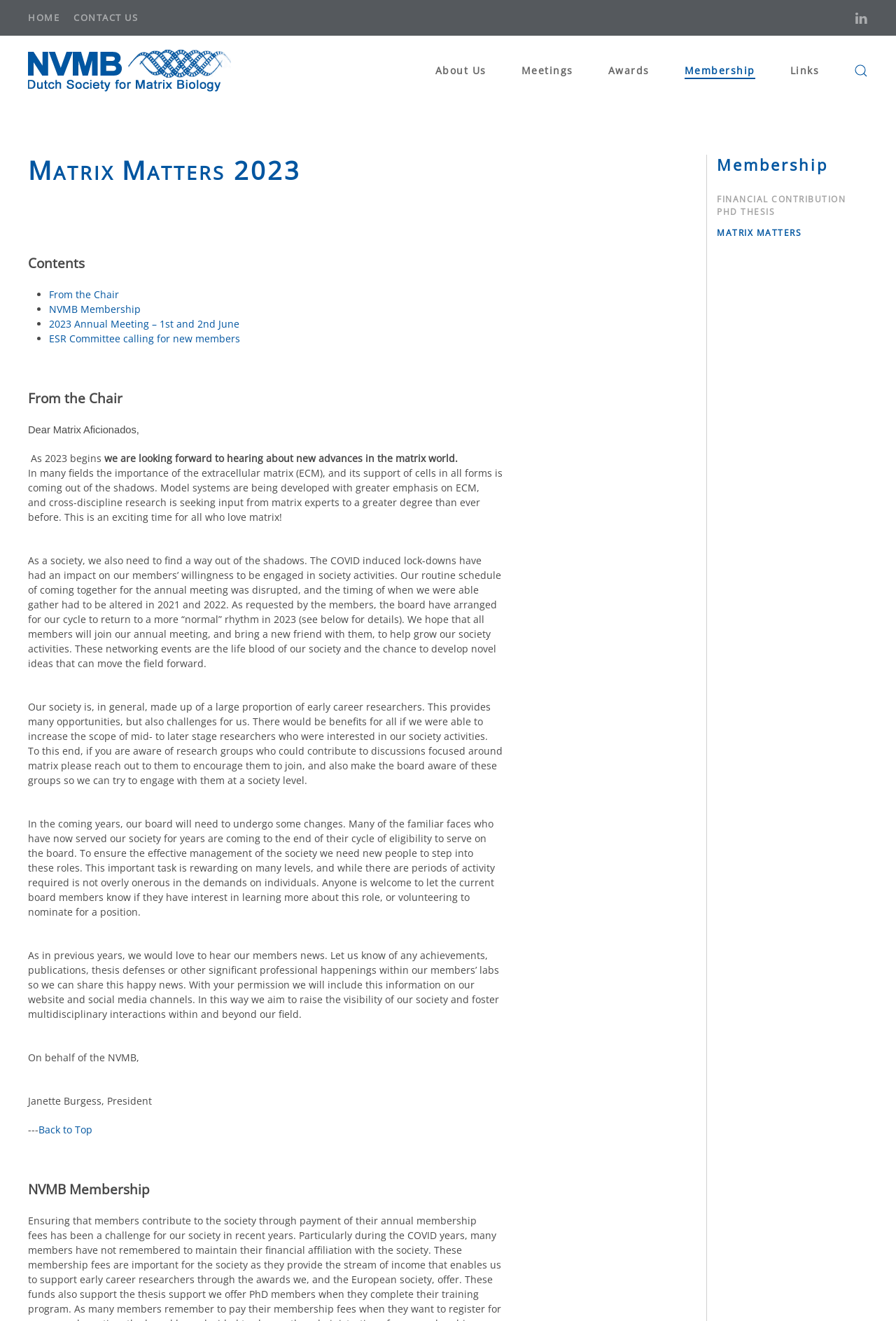What is the event mentioned in the text?
Please respond to the question with as much detail as possible.

The event mentioned in the text is the 2023 Annual Meeting, which is scheduled to take place on 1st and 2nd June. This information can be found in the 'From the Chair' section, where the president mentions the return to a more 'normal' rhythm in 2023.